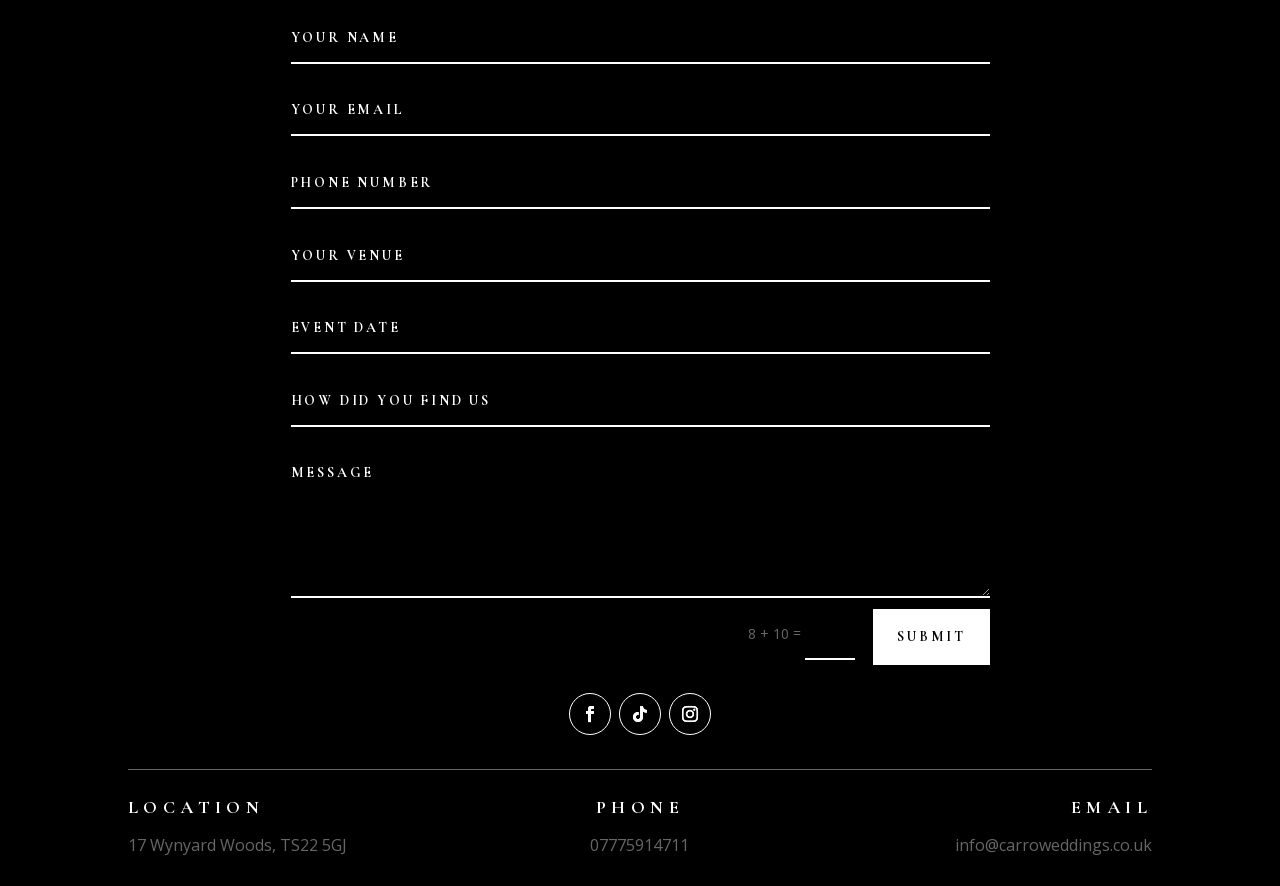Using the description: "name="et_pb_contact_your_name_0" placeholder="YOUR NAME"", determine the UI element's bounding box coordinates. Ensure the coordinates are in the format of four float numbers between 0 and 1, i.e., [left, top, right, bottom].

[0.227, 0.014, 0.773, 0.072]